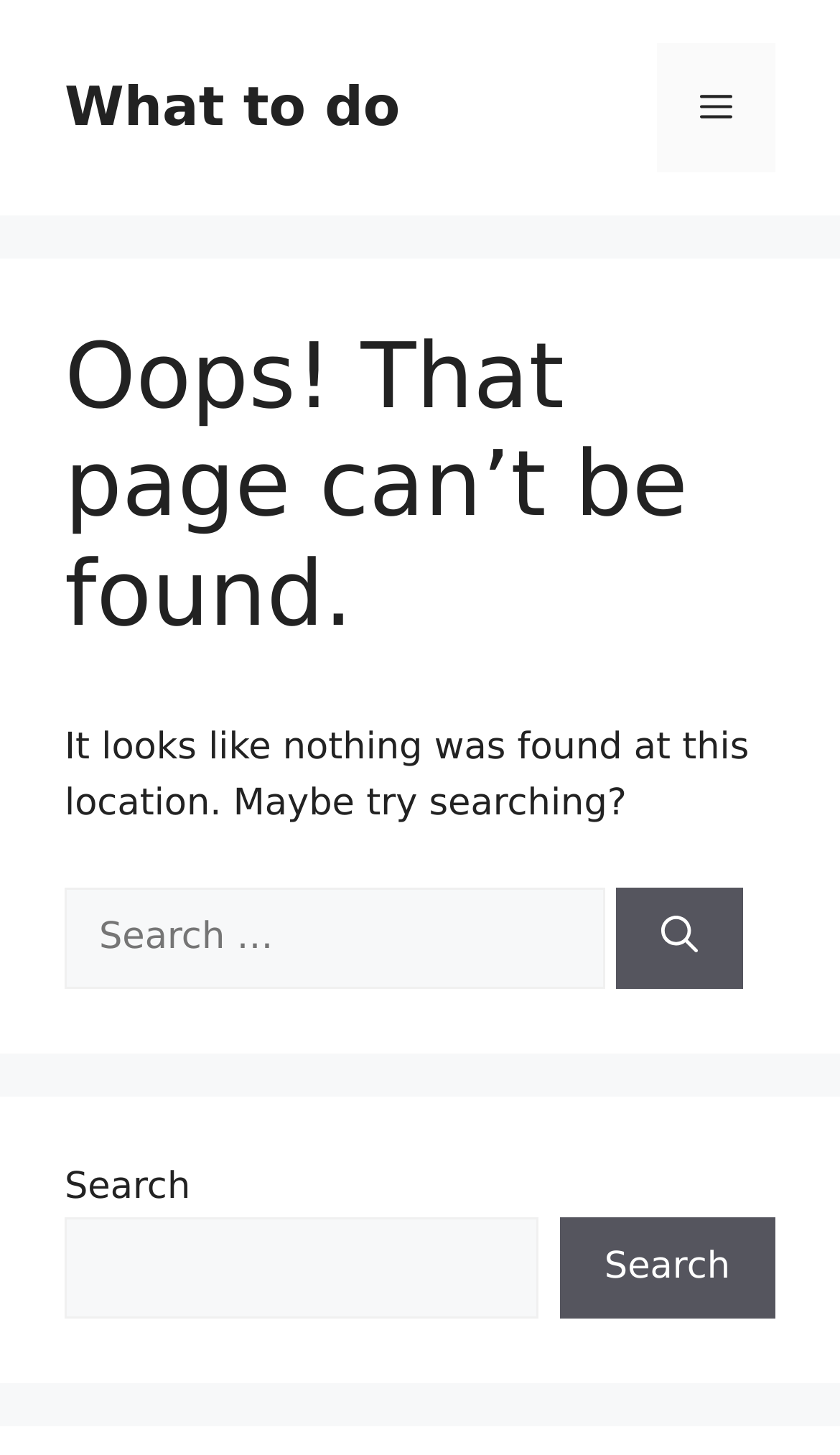Explain the features and main sections of the webpage comprehensively.

The webpage is a "Page Not Found" error page. At the top, there is a banner with the site's name, spanning the full width of the page. Below the banner, there is a navigation section with a "Menu" button on the right side. 

The main content area is divided into two sections. The top section has a heading that reads "Oops! That page can’t be found." followed by a paragraph of text explaining that nothing was found at the specified location and suggesting to try searching. 

Below this text, there is a search box with a label "Search for:" and a "Search" button next to it. The search box and button are aligned to the left side of the page. 

At the bottom of the page, there is a complementary section that contains another search box and button, similar to the one above. This search box is also aligned to the left side of the page.